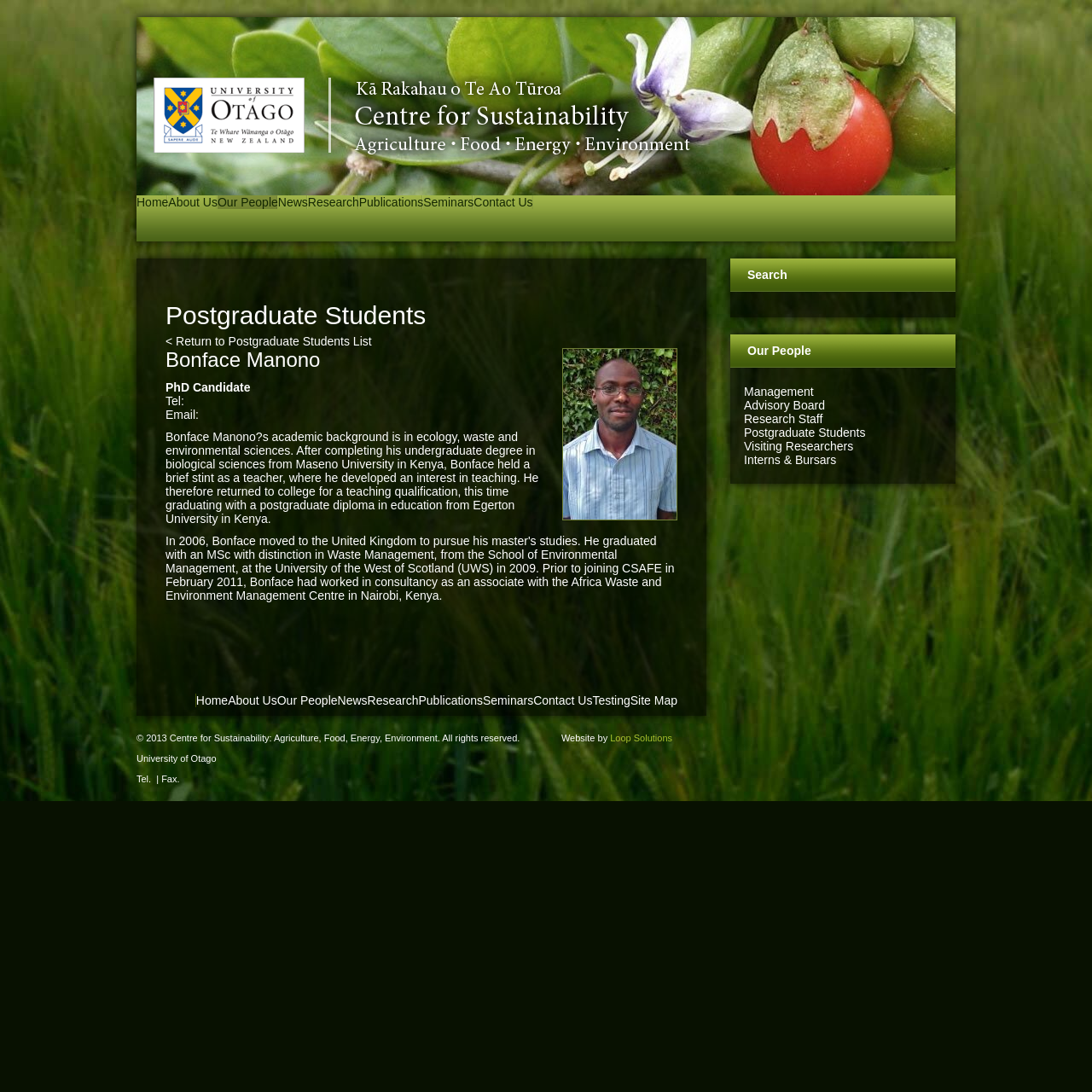What is the university affiliation of the Centre for Sustainability?
From the image, respond with a single word or phrase.

University of Otago